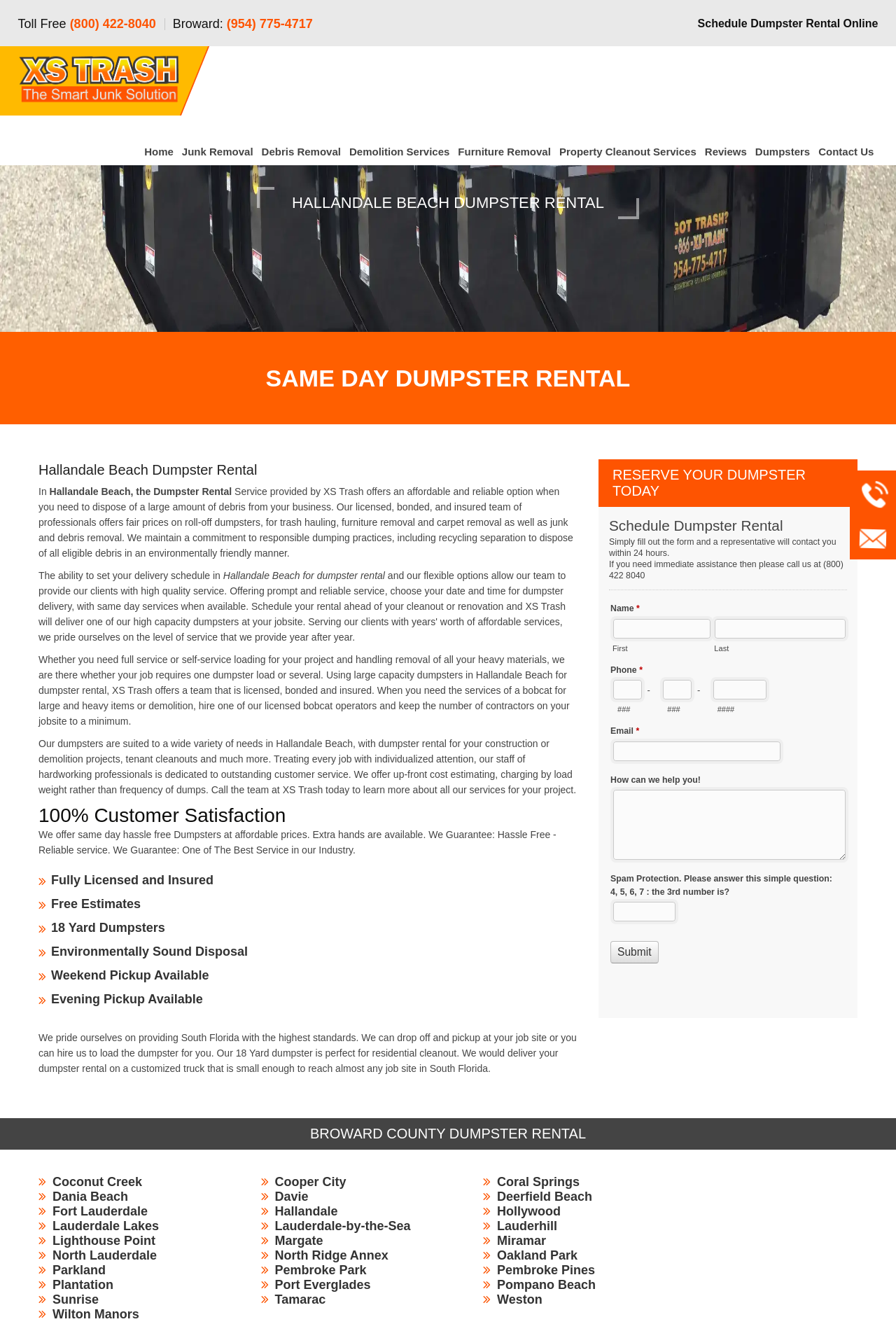Please determine the bounding box coordinates for the element that should be clicked to follow these instructions: "Call XS Trash".

[0.078, 0.005, 0.174, 0.031]